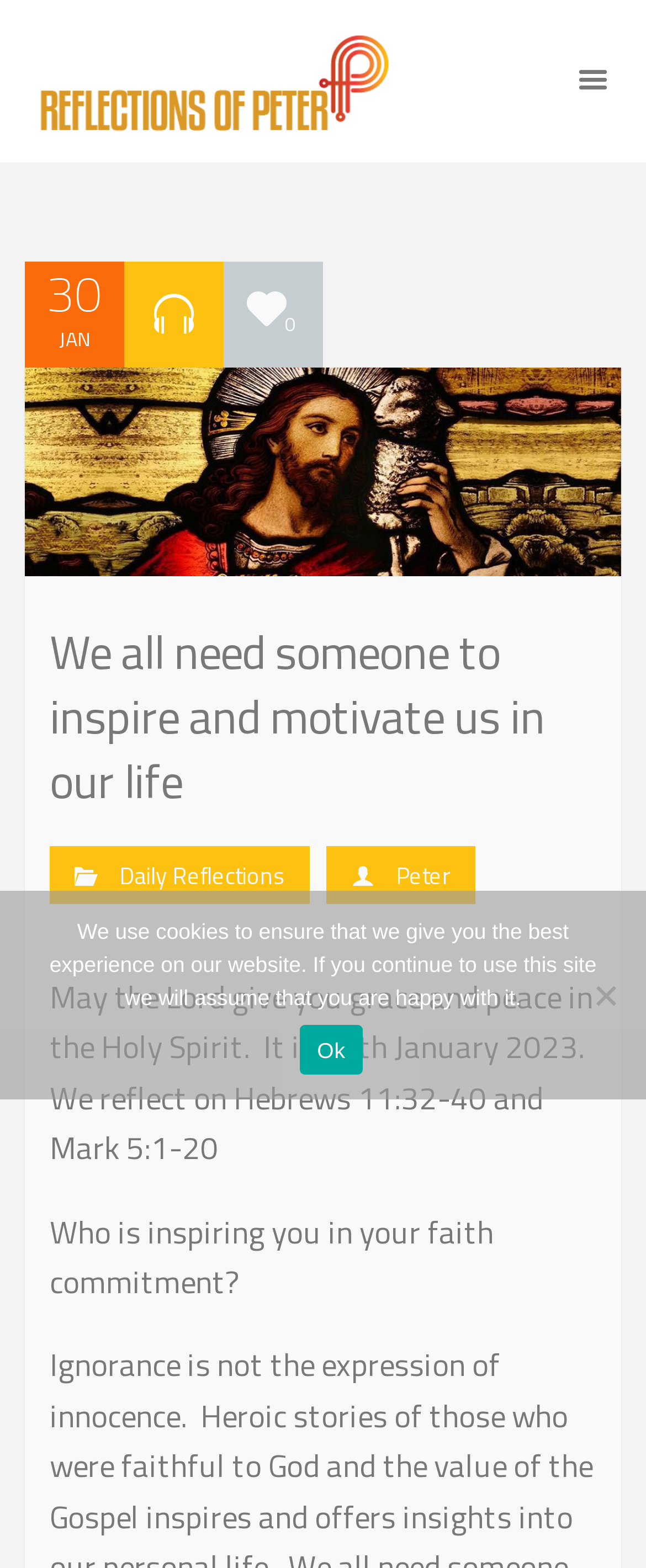Identify the main heading from the webpage and provide its text content.

We all need someone to inspire and motivate us in our life